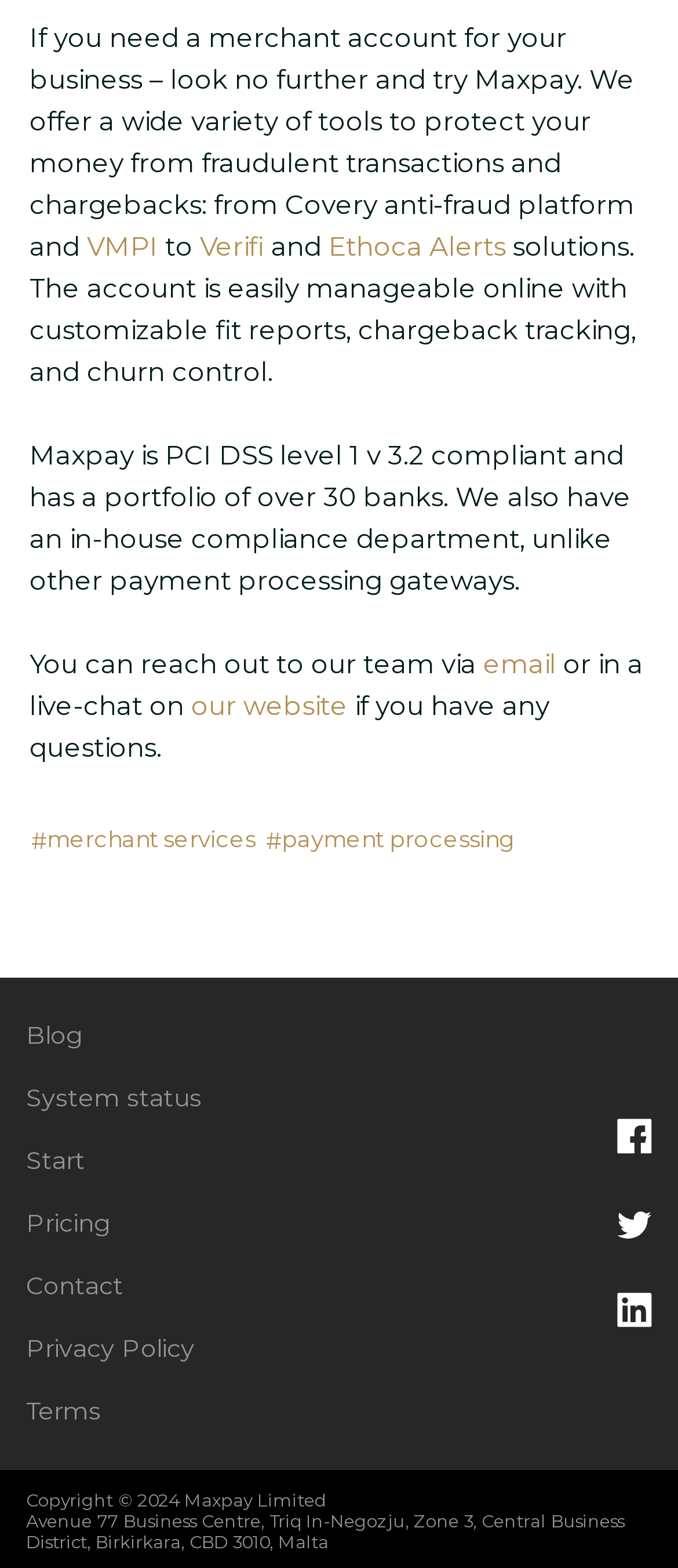How can you reach out to Maxpay's team?
Give a one-word or short phrase answer based on the image.

via email or live-chat